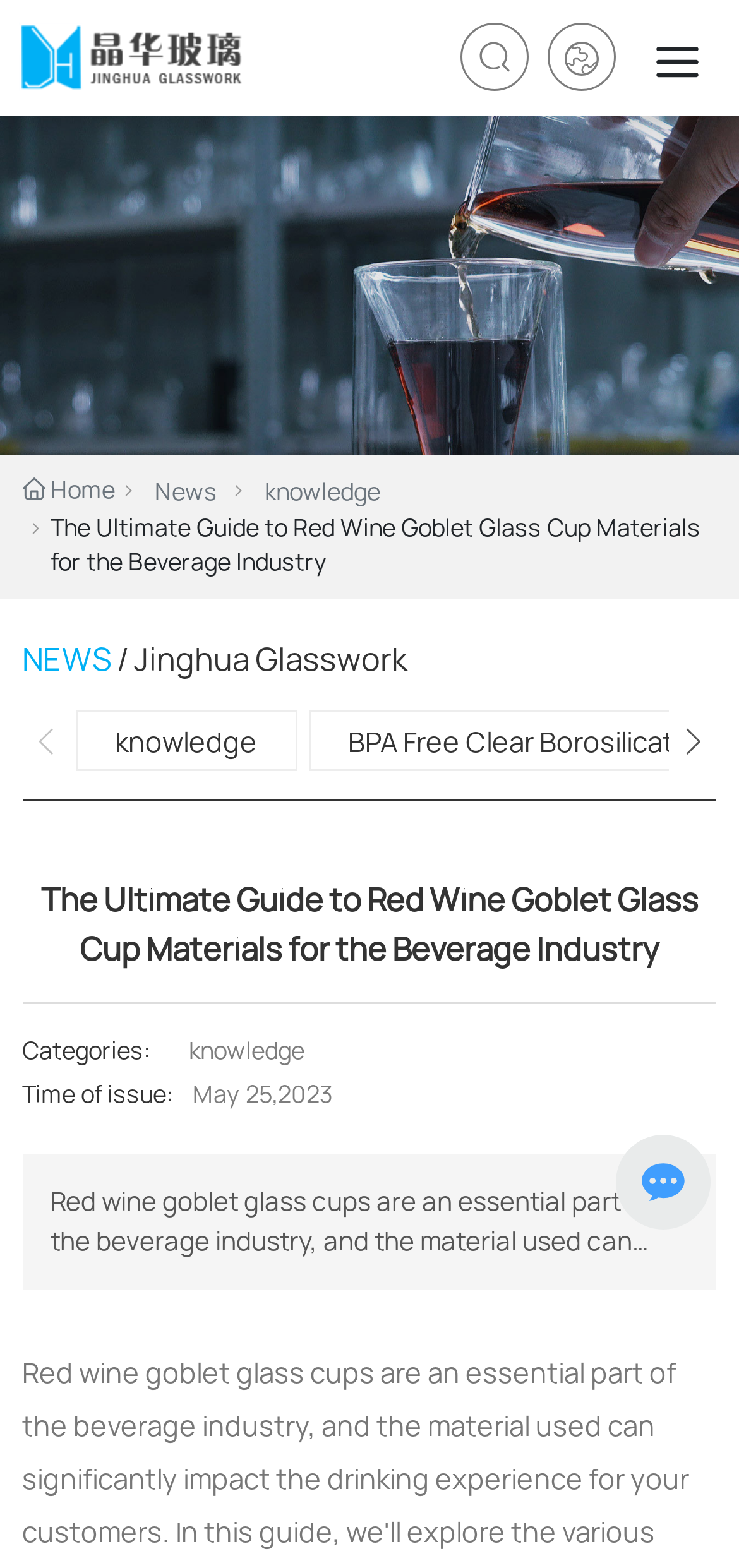What is the company name mentioned on the webpage?
Give a one-word or short-phrase answer derived from the screenshot.

Jinghua Glasswork